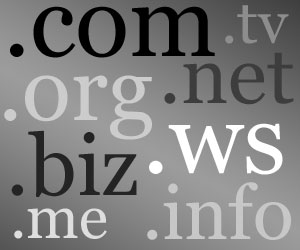Please answer the following question using a single word or phrase: 
What aspect of domain names is emphasized by the interplay of light and shadow?

Significance